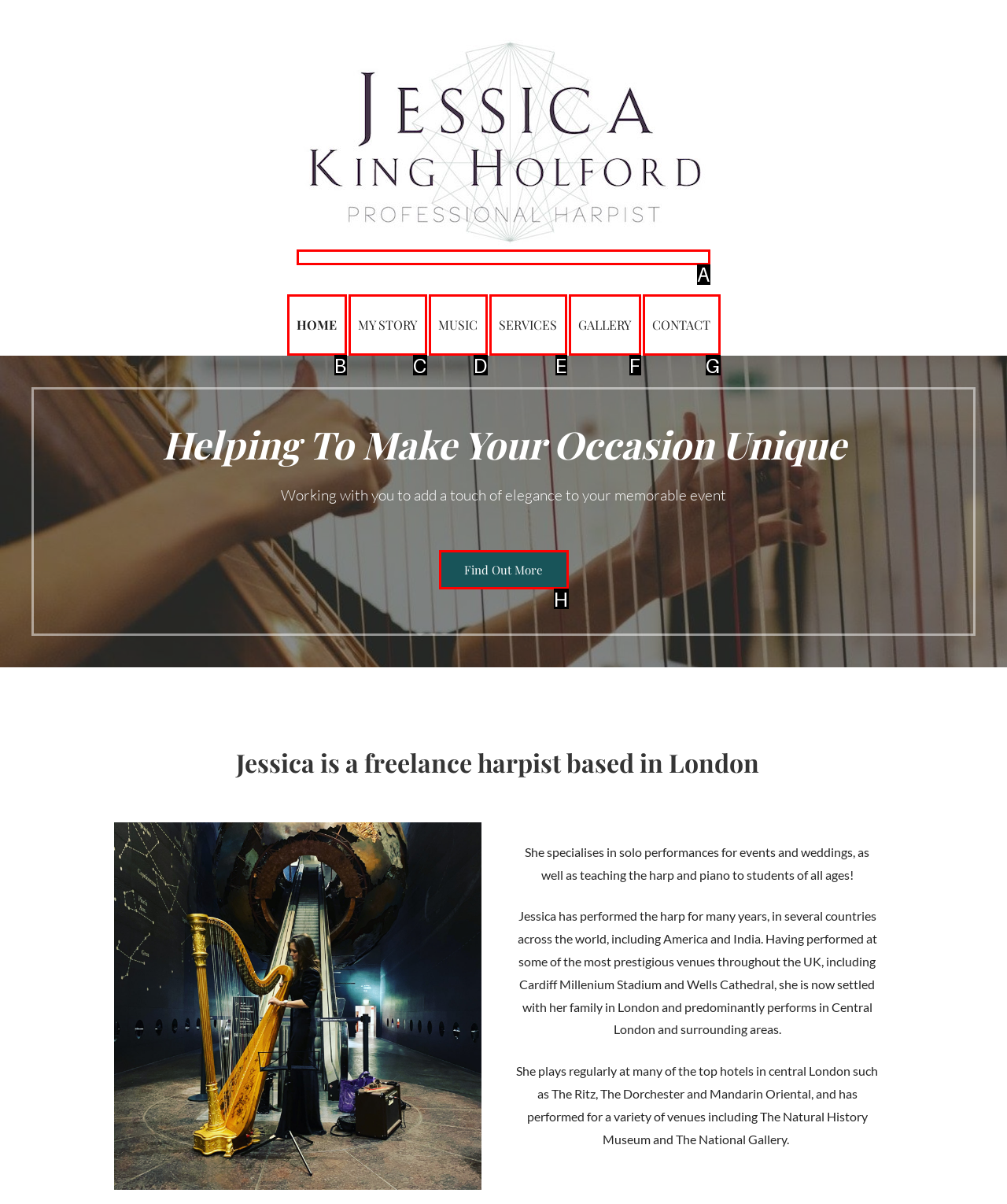Select the HTML element that matches the description: name="url" placeholder="Website". Provide the letter of the chosen option as your answer.

None